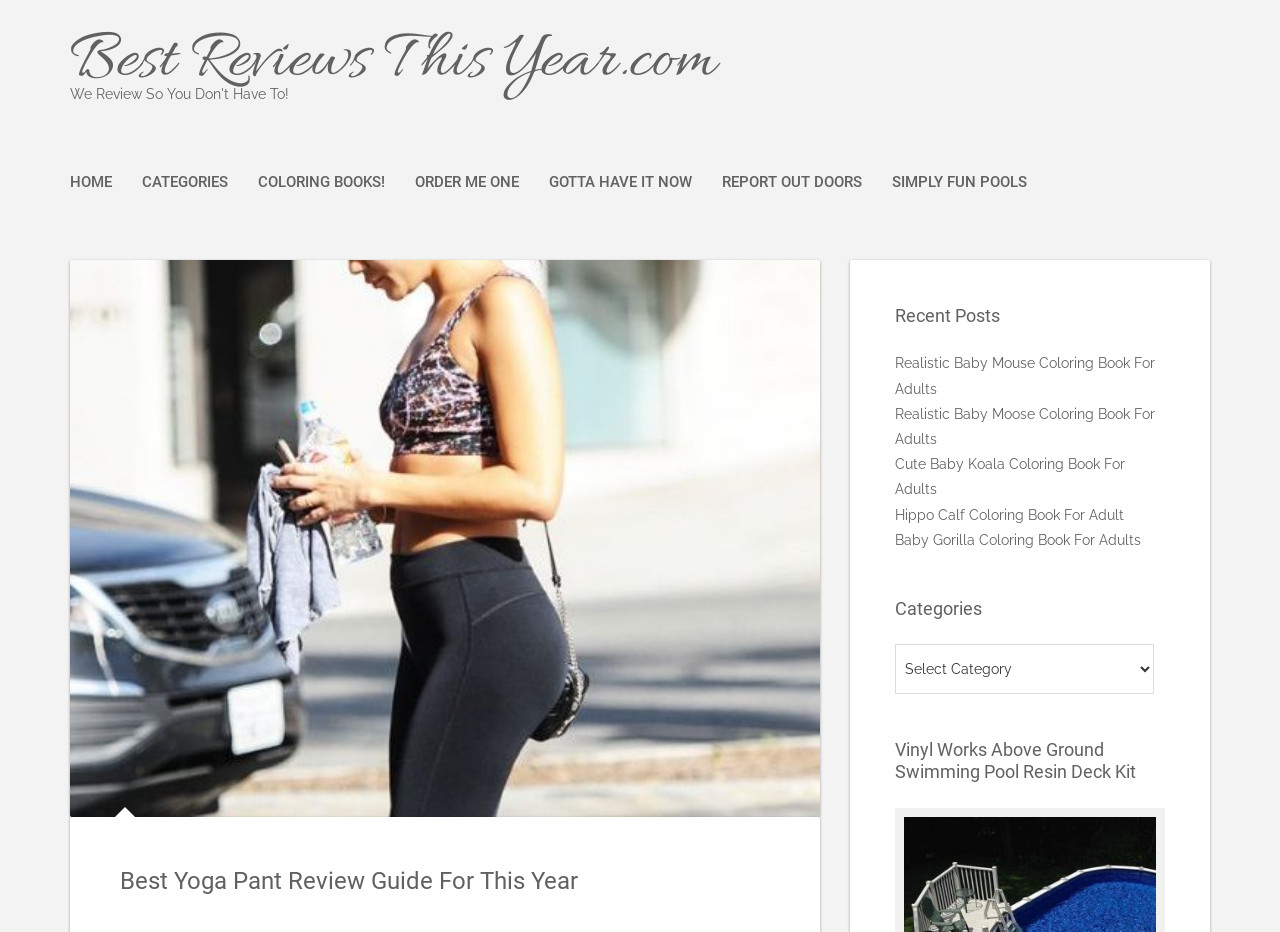Identify the bounding box coordinates for the UI element described as follows: "Coloring Books!". Ensure the coordinates are four float numbers between 0 and 1, formatted as [left, top, right, bottom].

[0.202, 0.185, 0.301, 0.209]